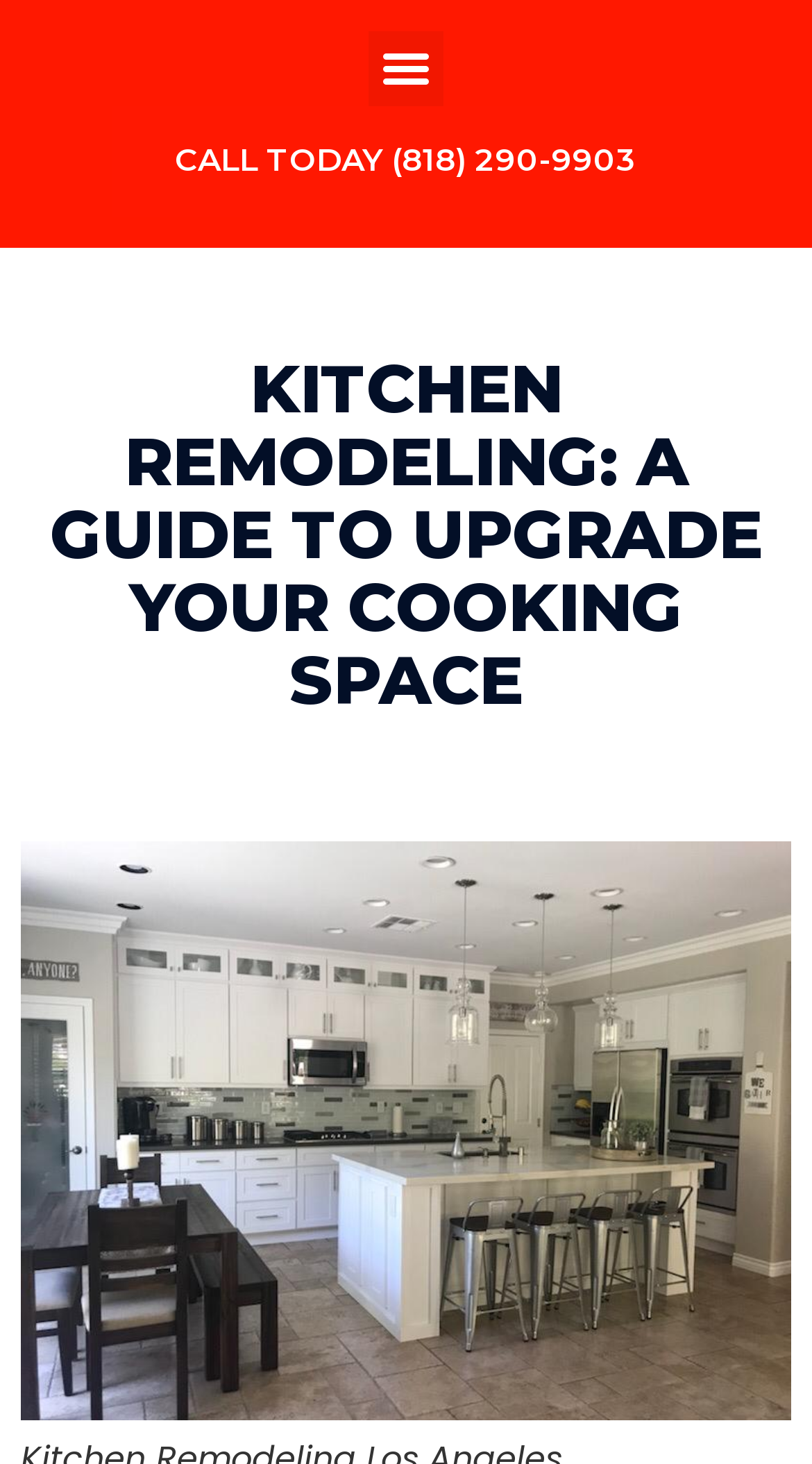For the given element description Menu, determine the bounding box coordinates of the UI element. The coordinates should follow the format (top-left x, top-left y, bottom-right x, bottom-right y) and be within the range of 0 to 1.

[0.454, 0.021, 0.546, 0.073]